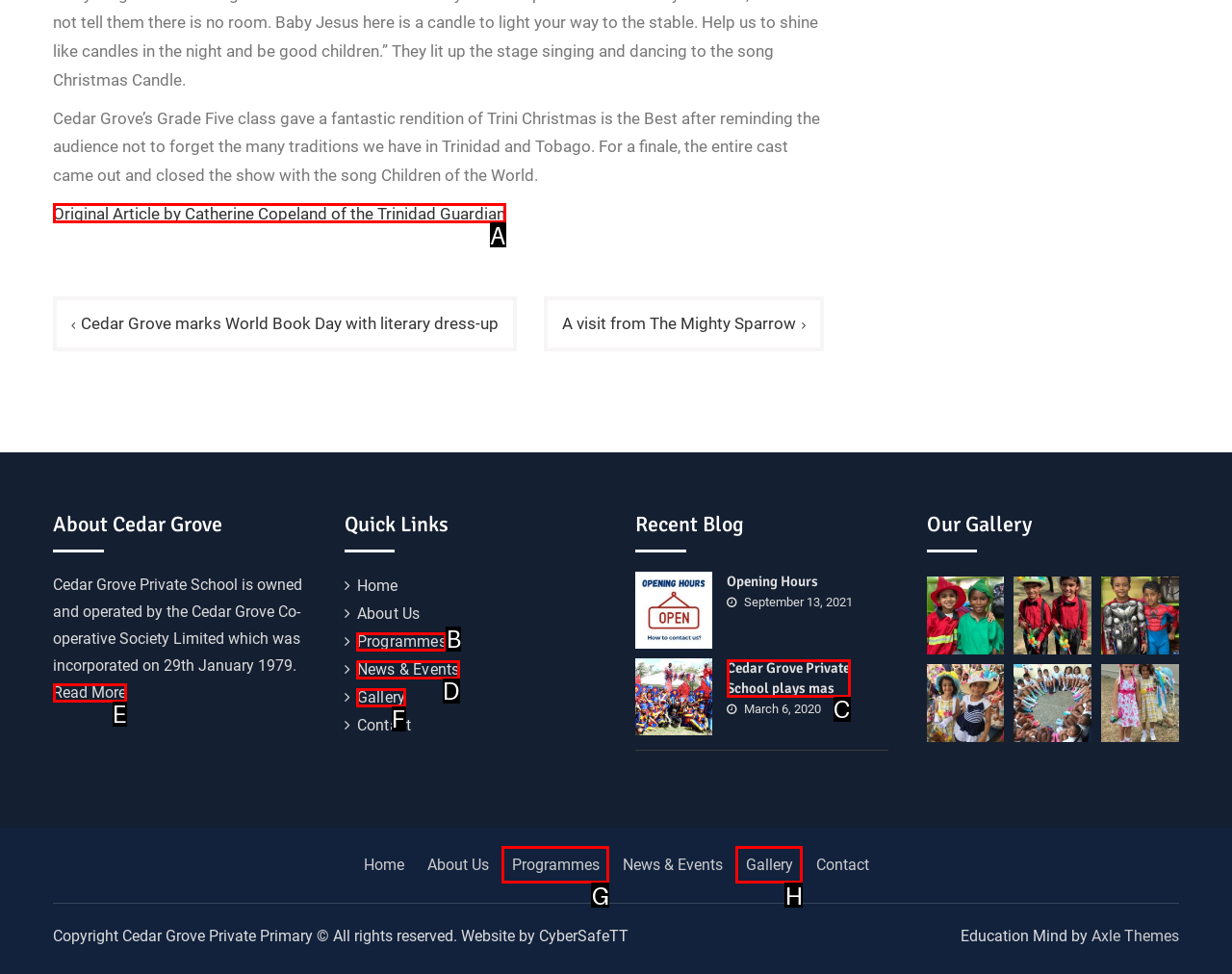Given the description: News & Events, determine the corresponding lettered UI element.
Answer with the letter of the selected option.

D